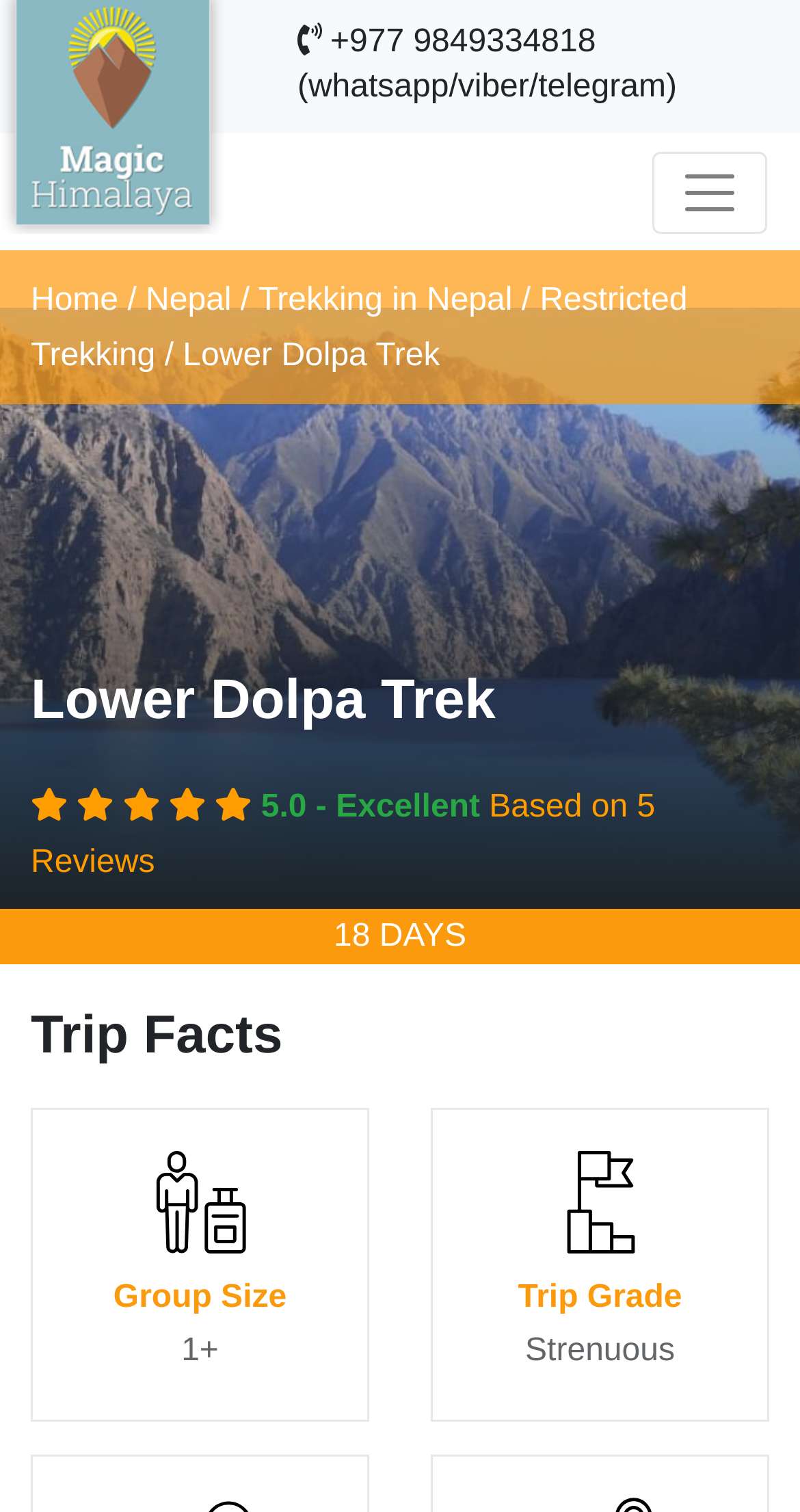Provide a single word or phrase answer to the question: 
How many days does the trek take?

18 DAYS